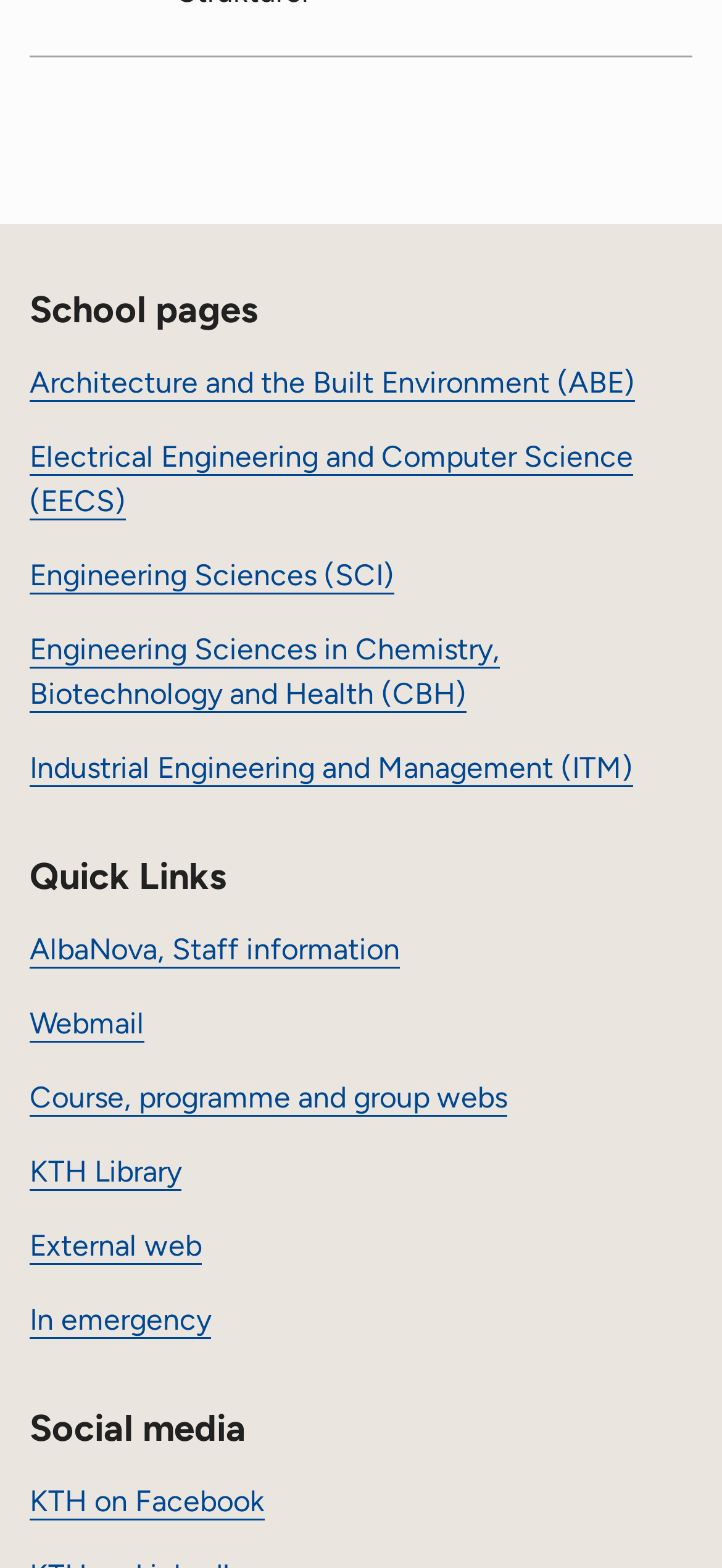Find the bounding box coordinates for the area that must be clicked to perform this action: "Access Webmail".

[0.041, 0.641, 0.2, 0.664]